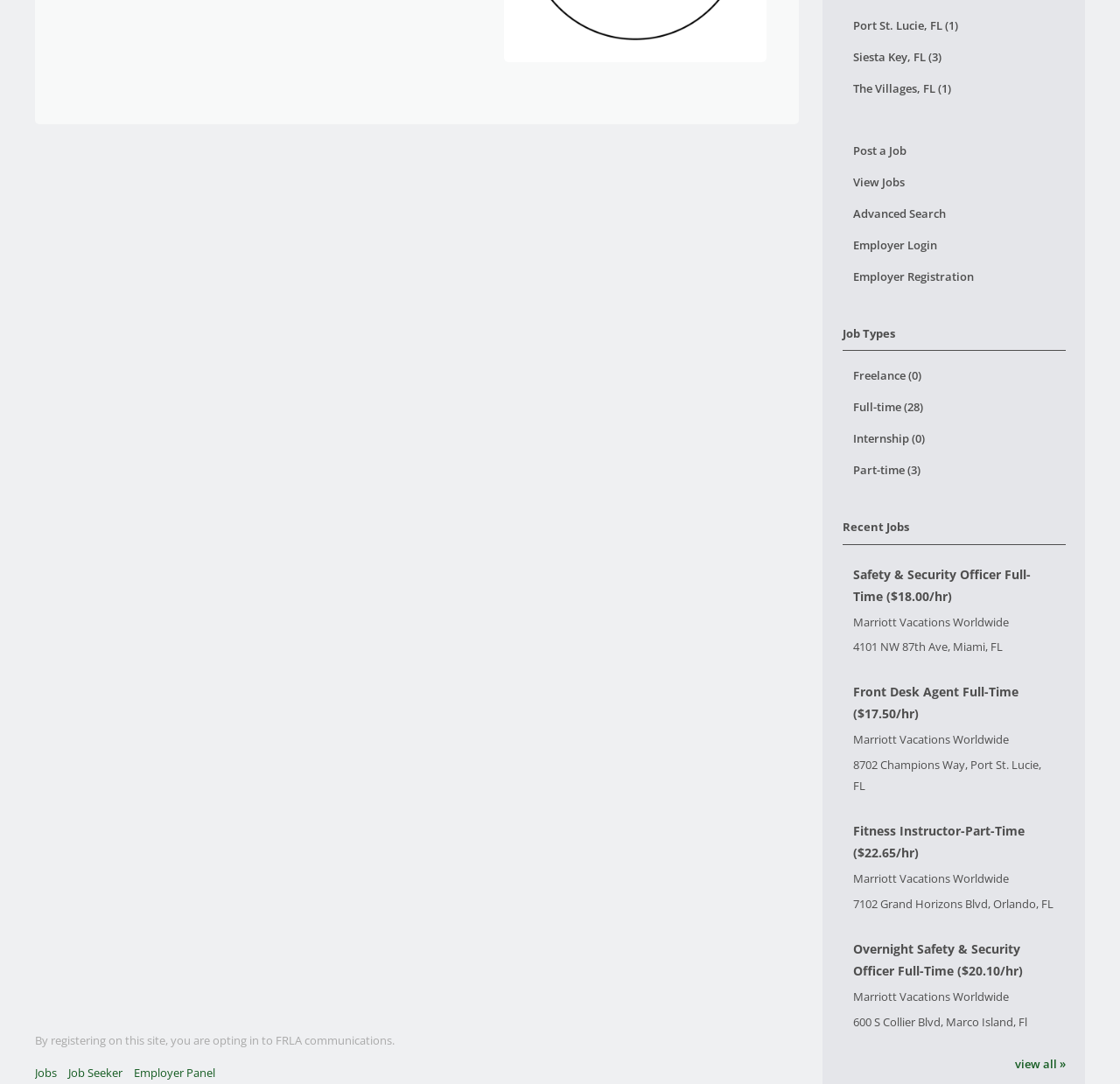Ascertain the bounding box coordinates for the UI element detailed here: "view all »". The coordinates should be provided as [left, top, right, bottom] with each value being a float between 0 and 1.

[0.752, 0.973, 0.951, 0.992]